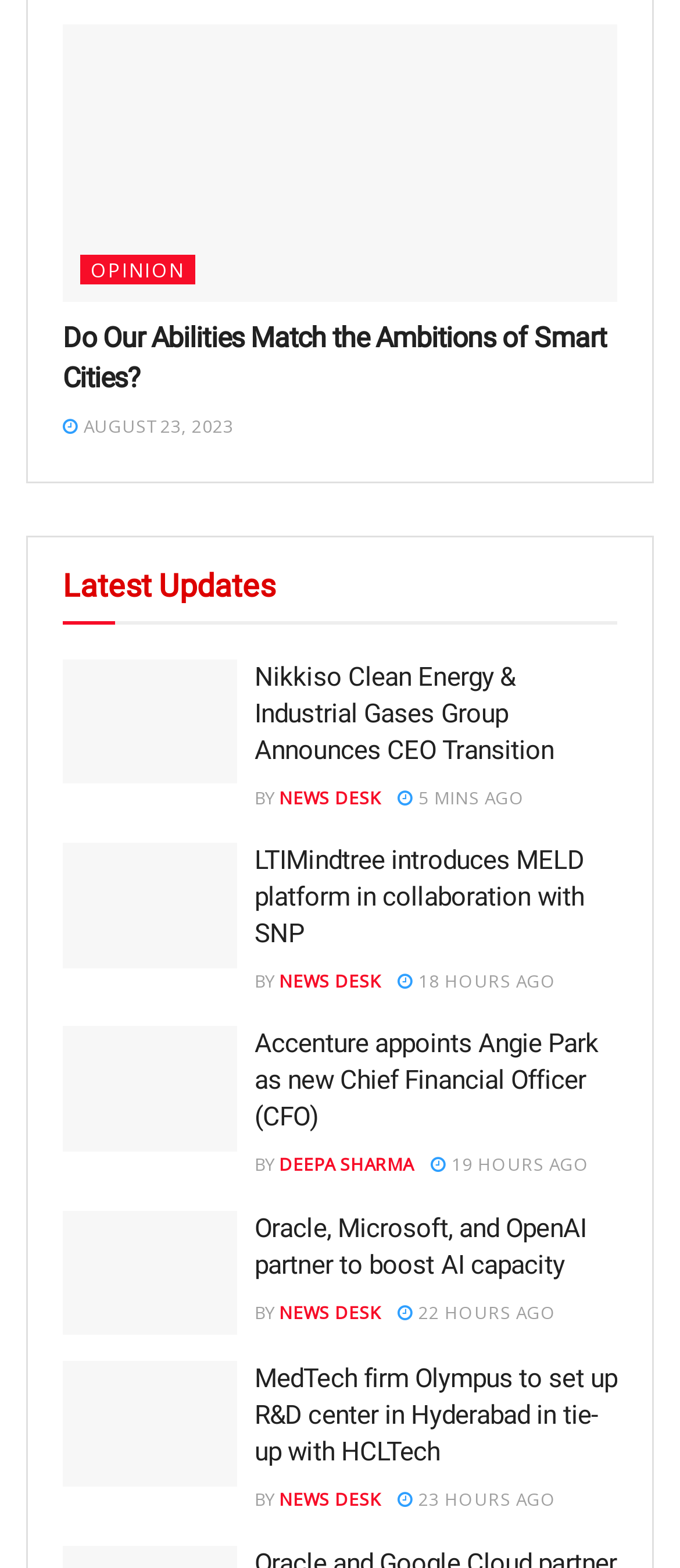Determine the bounding box coordinates for the region that must be clicked to execute the following instruction: "Read the article 'Accenture appoints Angie Park as new Chief Financial Officer (CFO)'".

[0.092, 0.655, 0.349, 0.734]